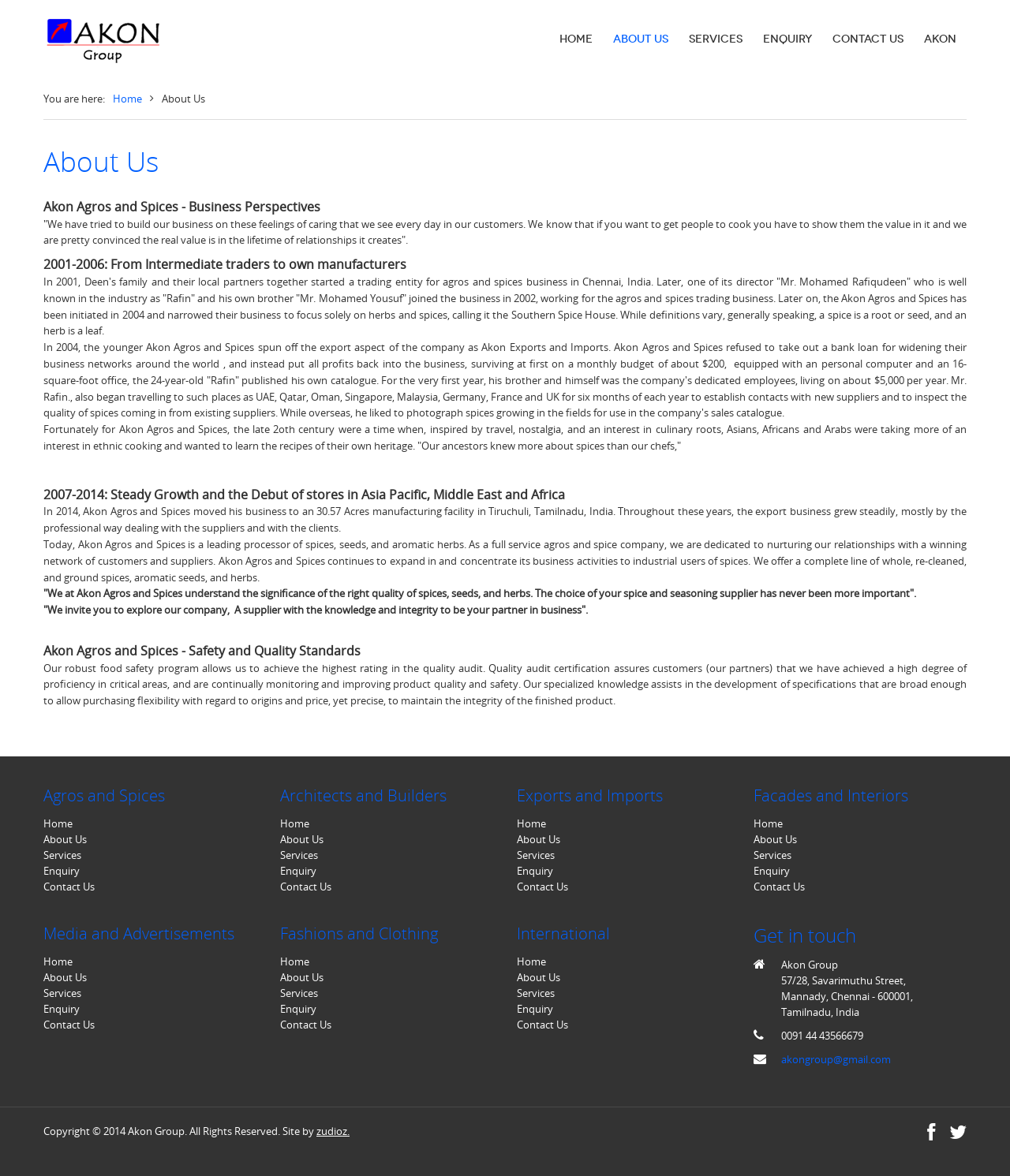Please locate the clickable area by providing the bounding box coordinates to follow this instruction: "Click the 'HOME' link".

[0.544, 0.0, 0.597, 0.067]